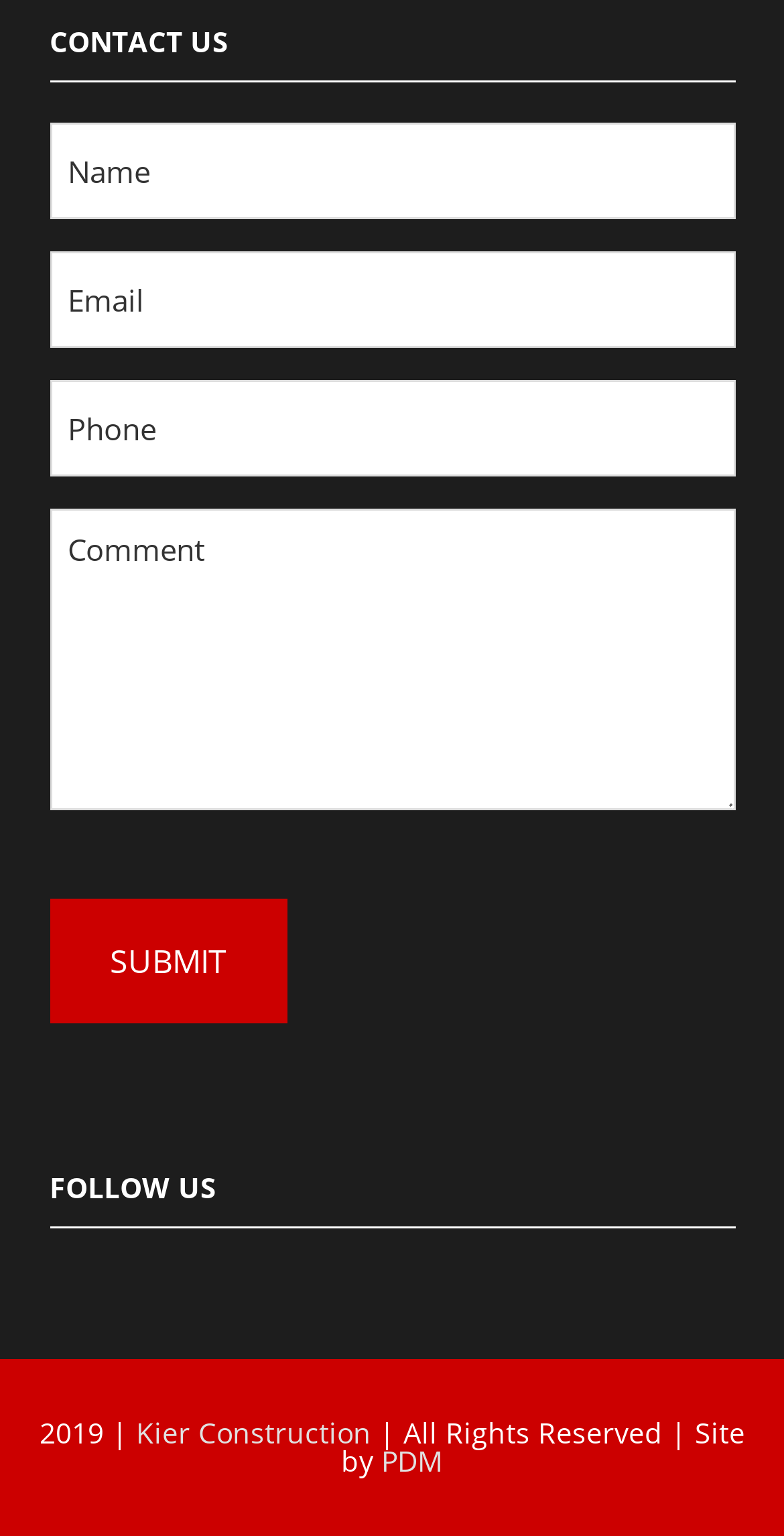What social media platforms can you follow Kier Construction on?
Your answer should be a single word or phrase derived from the screenshot.

Facebook, LinkedIn, Twitter, YouTube